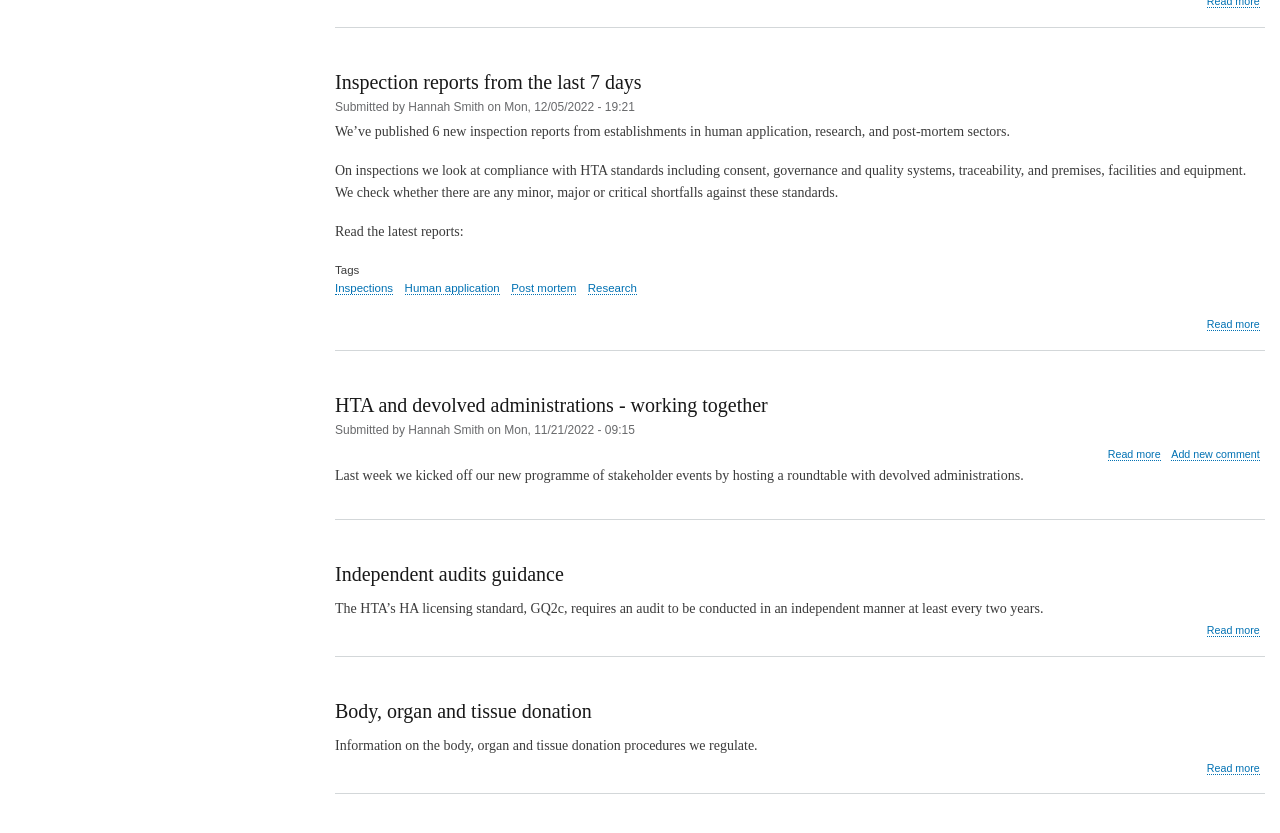Specify the bounding box coordinates of the area that needs to be clicked to achieve the following instruction: "View HTA and devolved administrations - working together".

[0.262, 0.473, 0.6, 0.499]